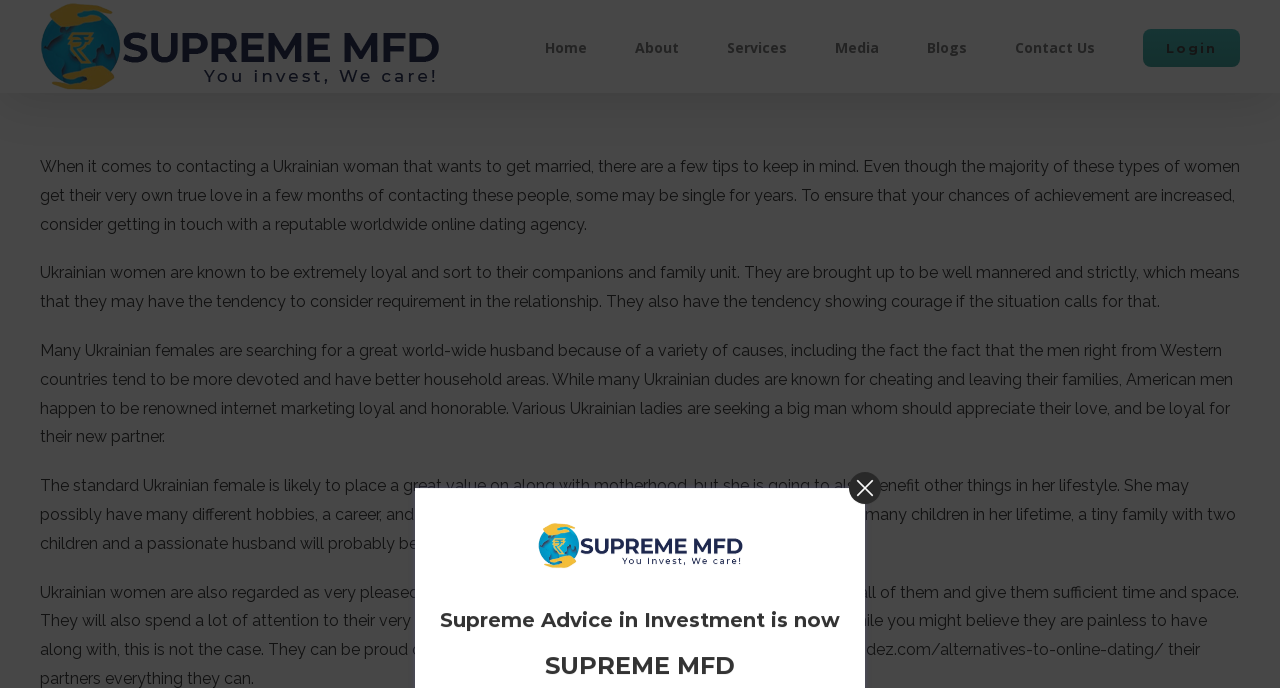Could you find the bounding box coordinates of the clickable area to complete this instruction: "Click the 'Home' link"?

[0.426, 0.0, 0.459, 0.135]